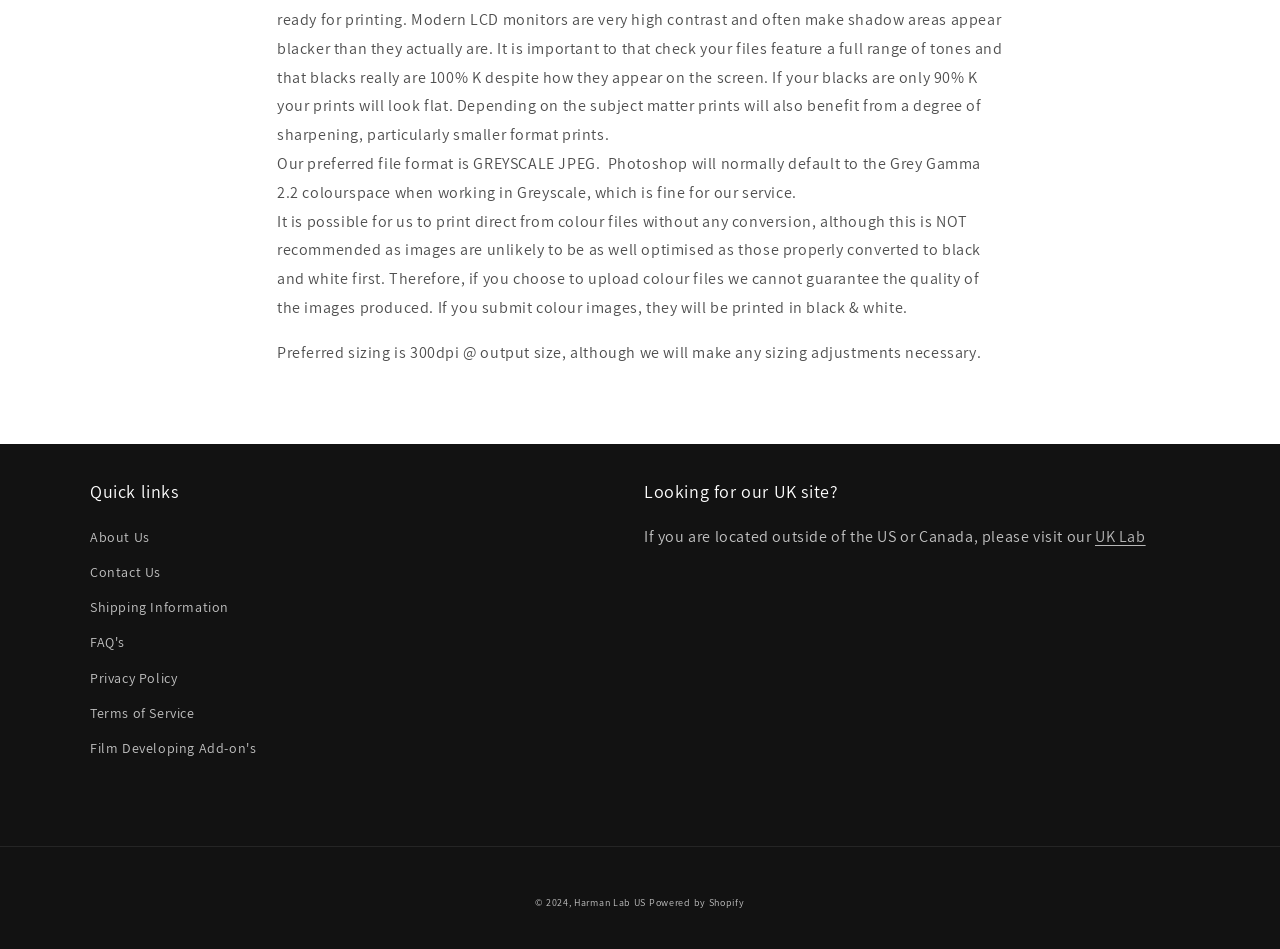Please mark the bounding box coordinates of the area that should be clicked to carry out the instruction: "Visit UK Lab".

[0.855, 0.554, 0.895, 0.576]